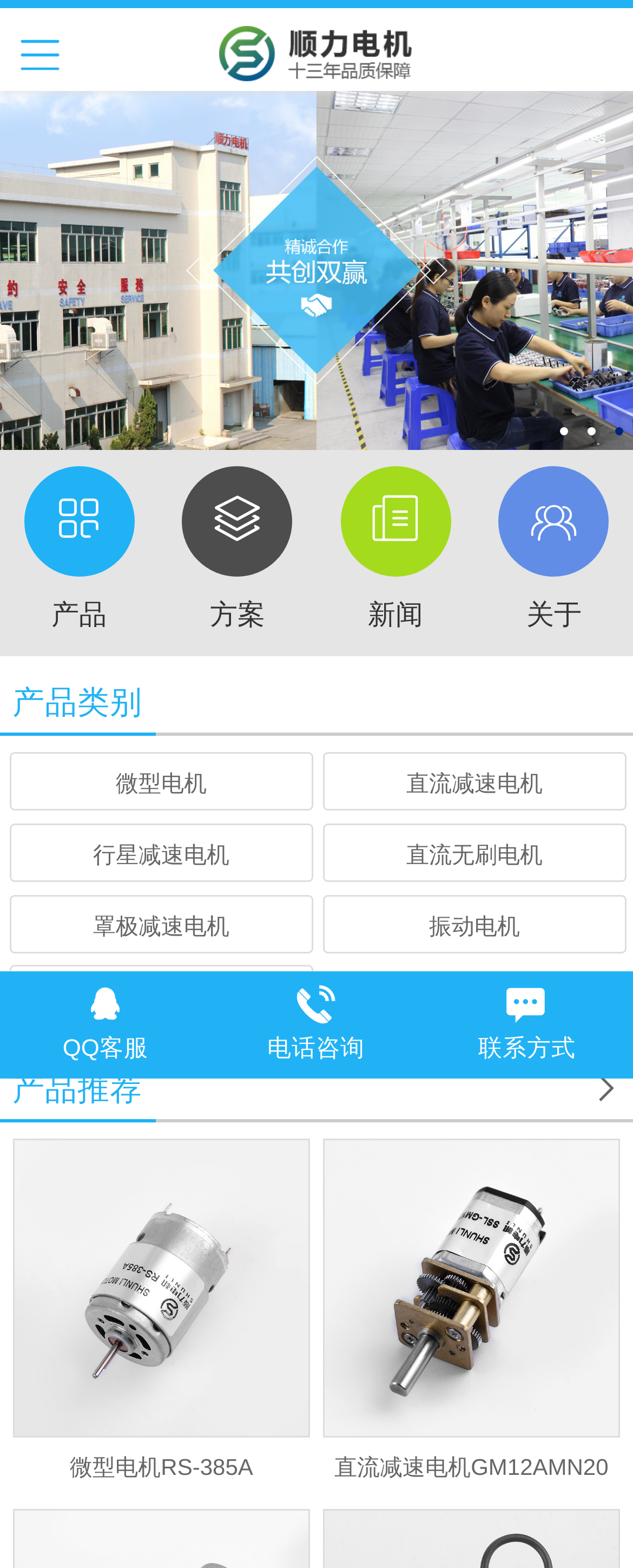Provide a short, one-word or phrase answer to the question below:
What is the name of the company?

深圳顺力电机